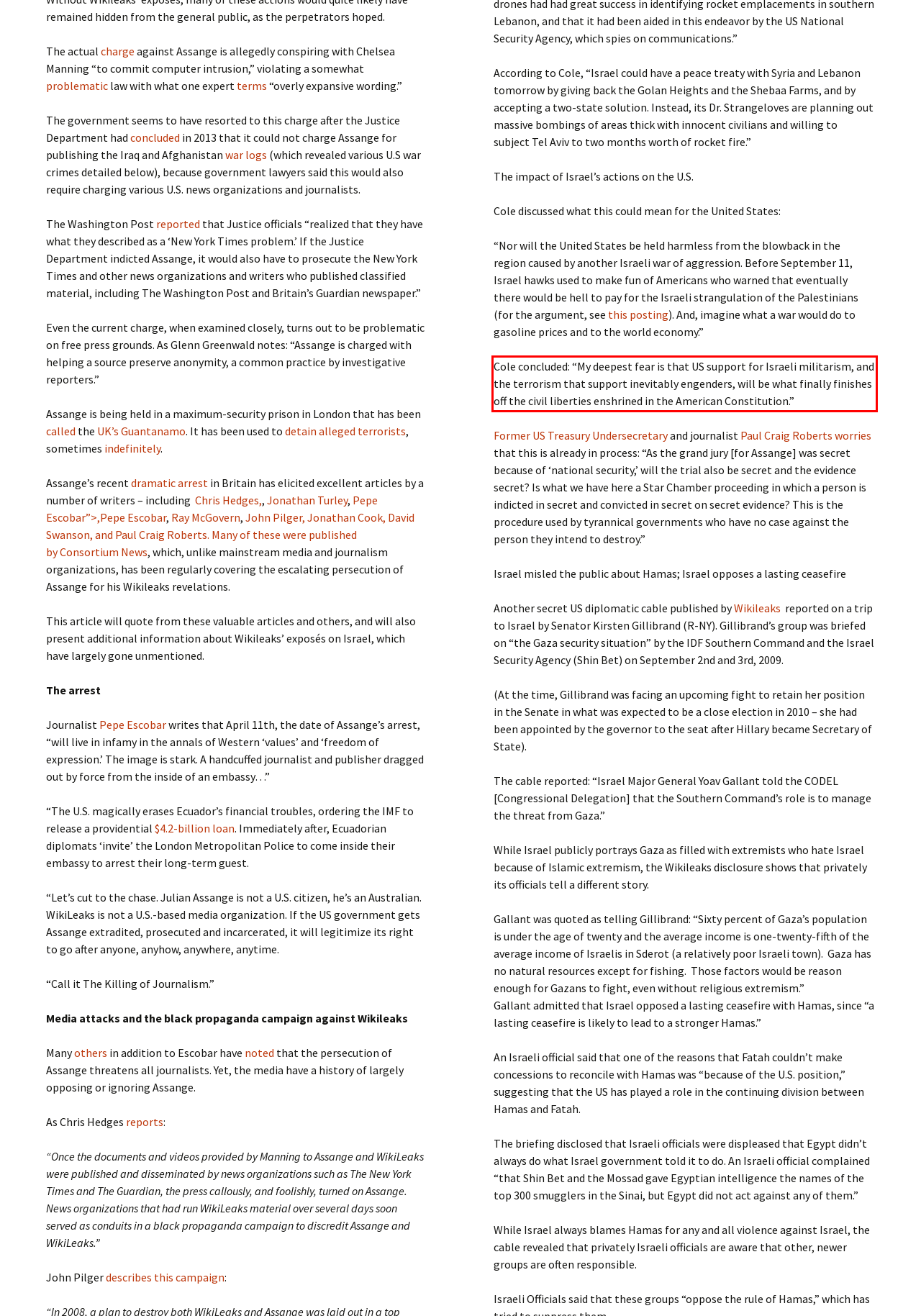Observe the screenshot of the webpage, locate the red bounding box, and extract the text content within it.

Cole concluded: “My deepest fear is that US support for Israeli militarism, and the terrorism that support inevitably engenders, will be what finally finishes off the civil liberties enshrined in the American Constitution.”